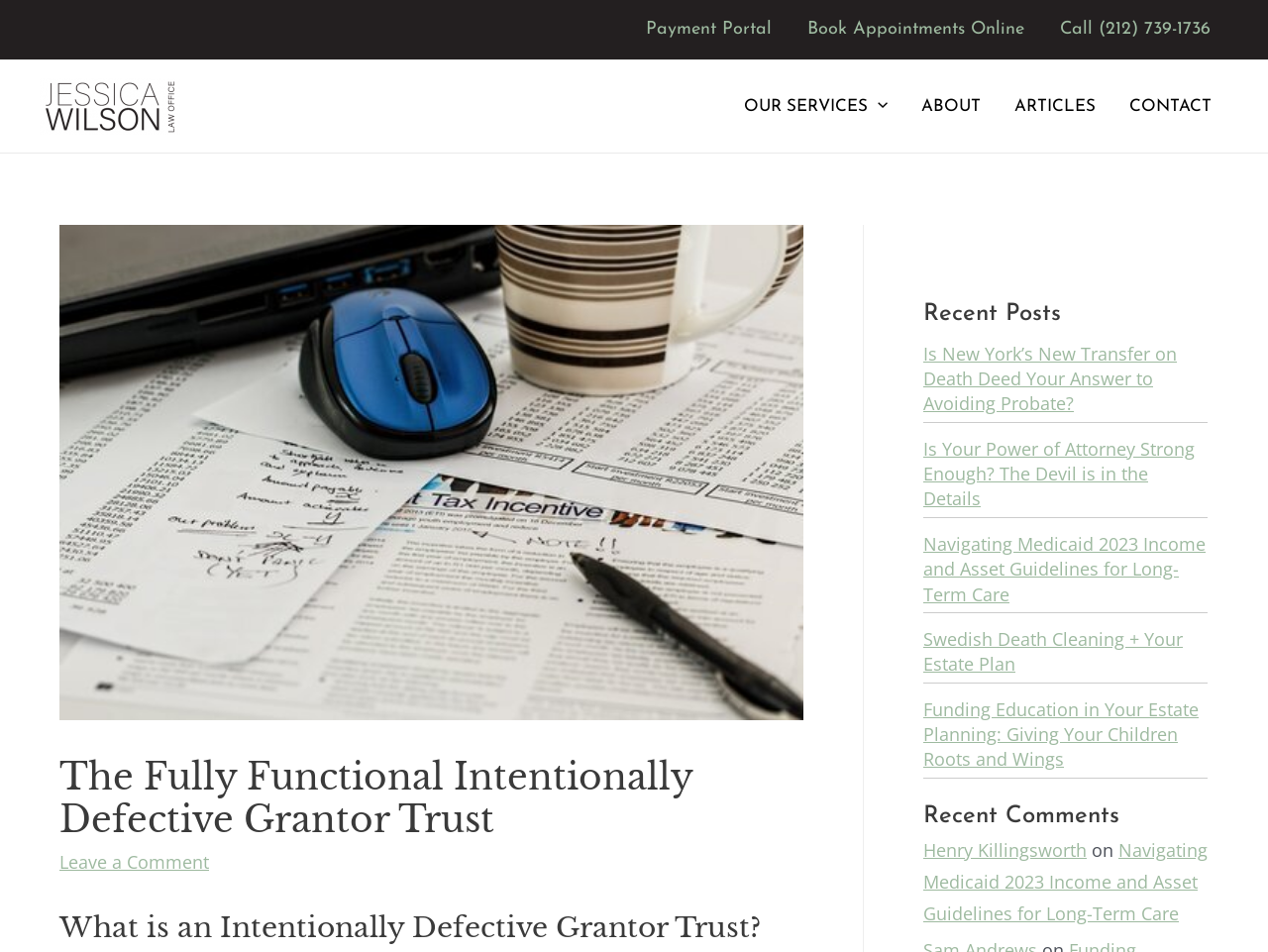Identify the bounding box coordinates of the section to be clicked to complete the task described by the following instruction: "go to home page". The coordinates should be four float numbers between 0 and 1, formatted as [left, top, right, bottom].

None